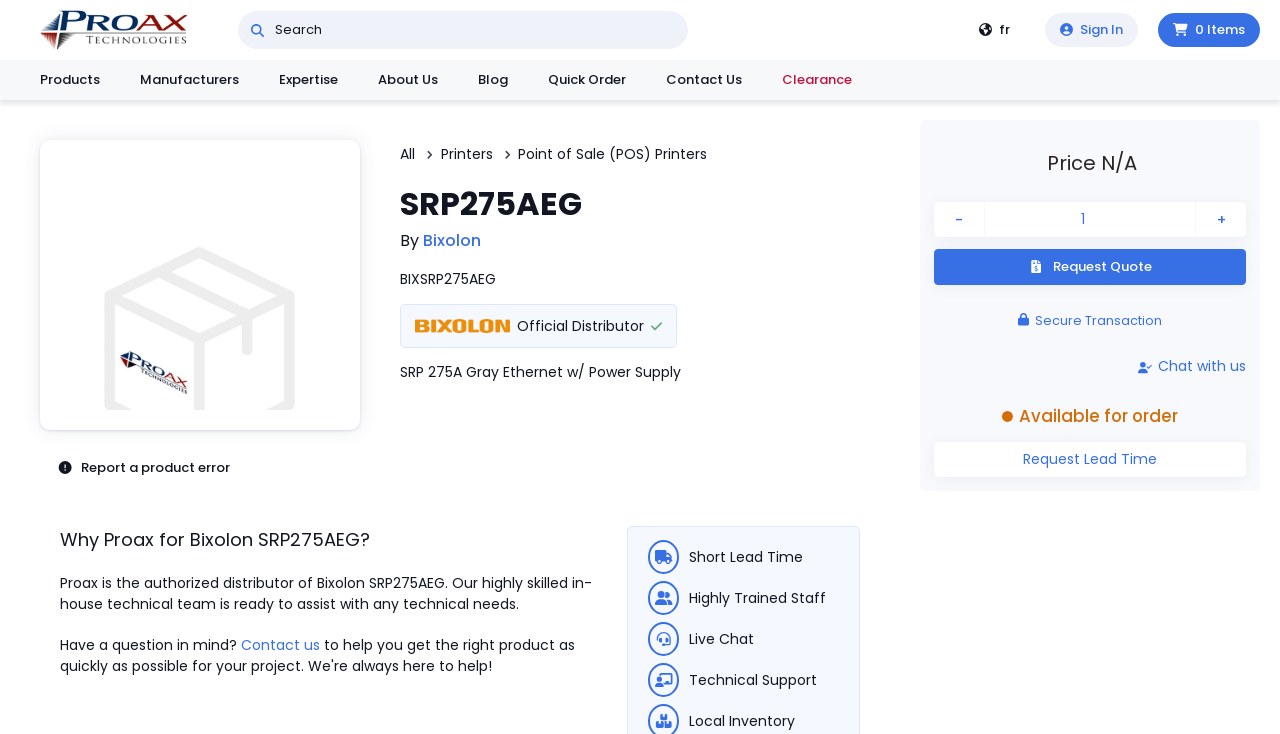Determine the bounding box coordinates for the area that needs to be clicked to fulfill this task: "Search for products". The coordinates must be given as four float numbers between 0 and 1, i.e., [left, top, right, bottom].

[0.188, 0.027, 0.215, 0.054]